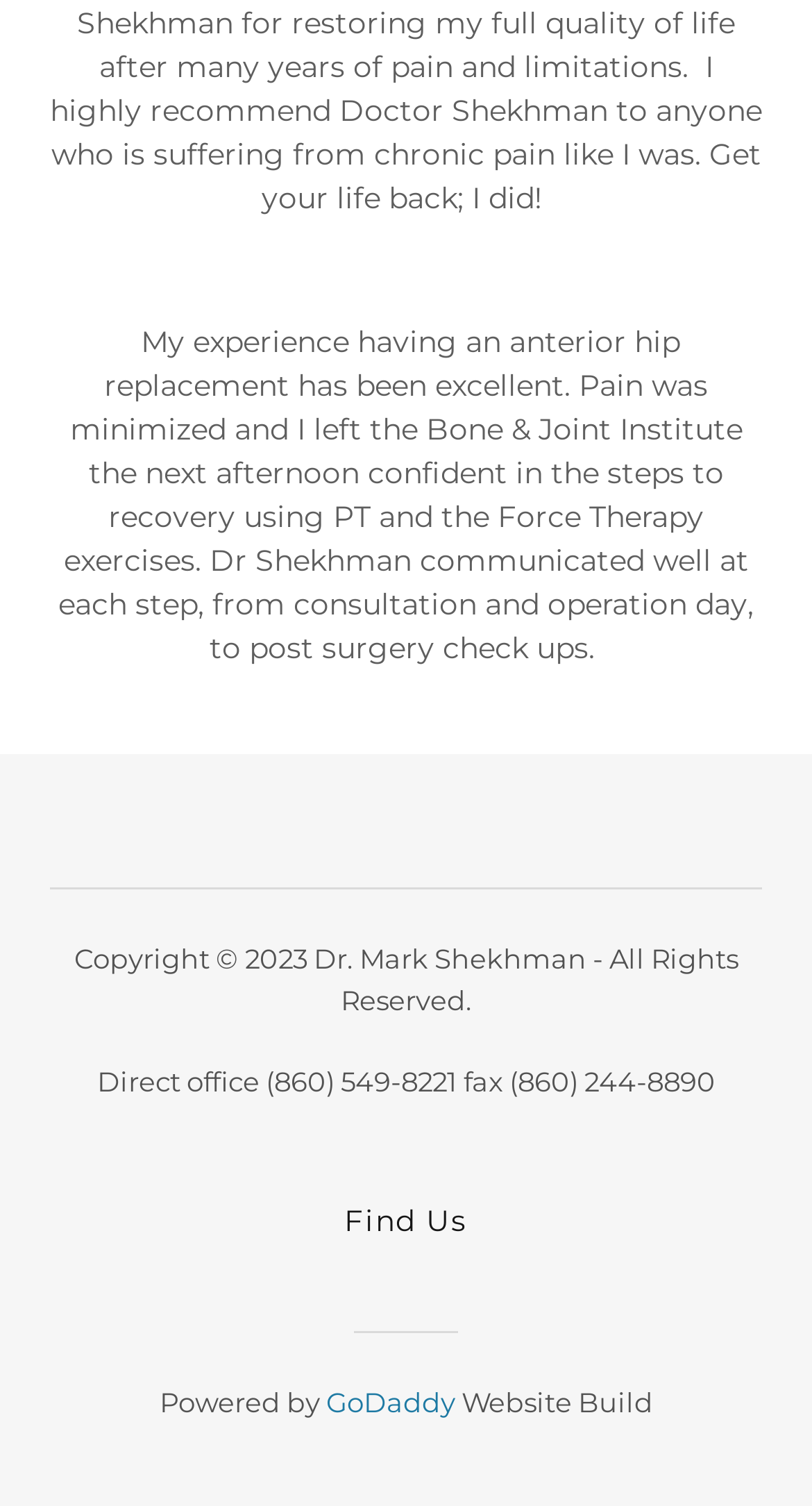Based on the element description "GoDaddy", predict the bounding box coordinates of the UI element.

[0.401, 0.919, 0.56, 0.941]